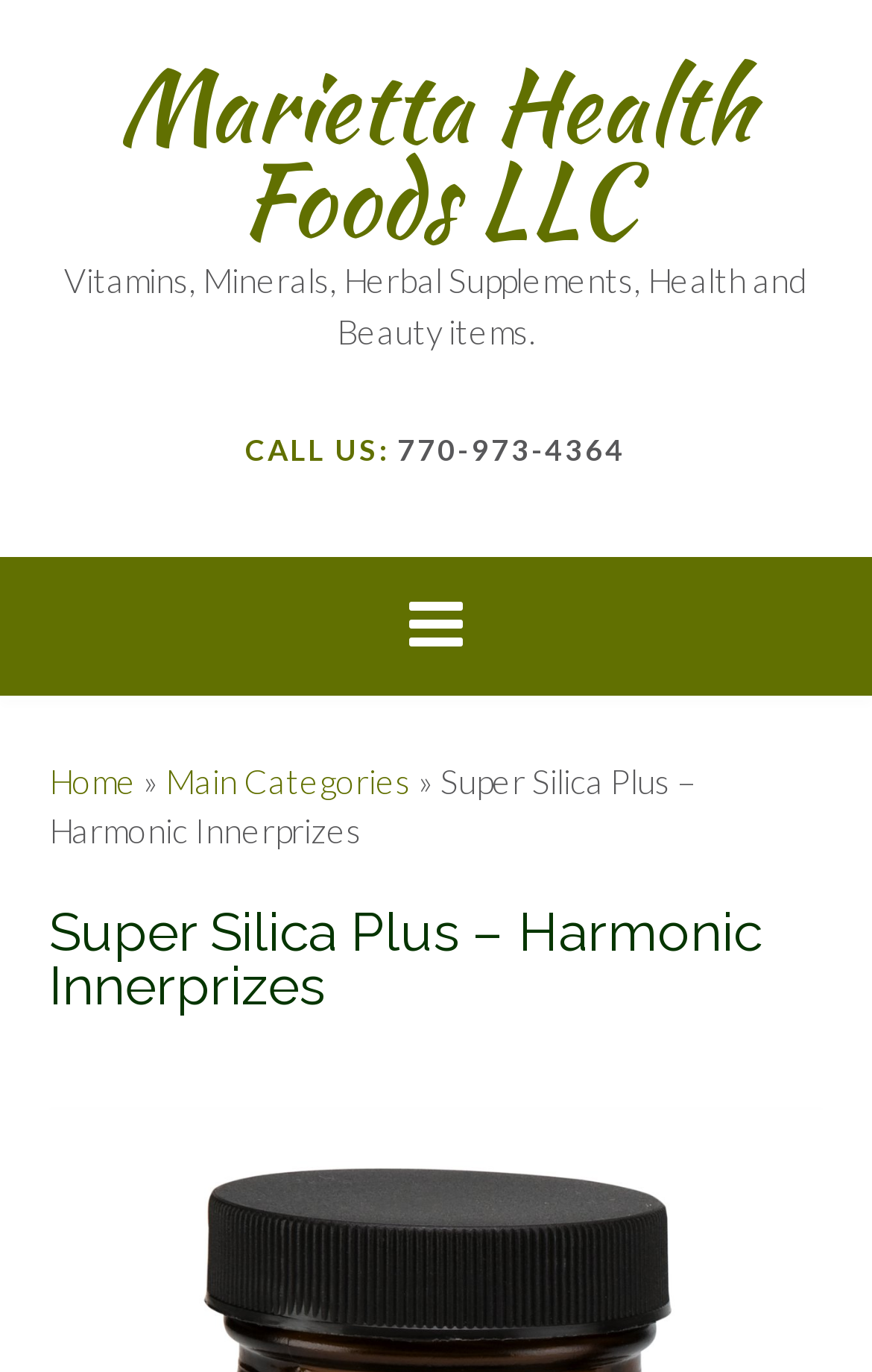Using the provided description Keith ThomasKeith Thomas, find the bounding box coordinates for the UI element. Provide the coordinates in (top-left x, top-left y, bottom-right x, bottom-right y) format, ensuring all values are between 0 and 1.

None